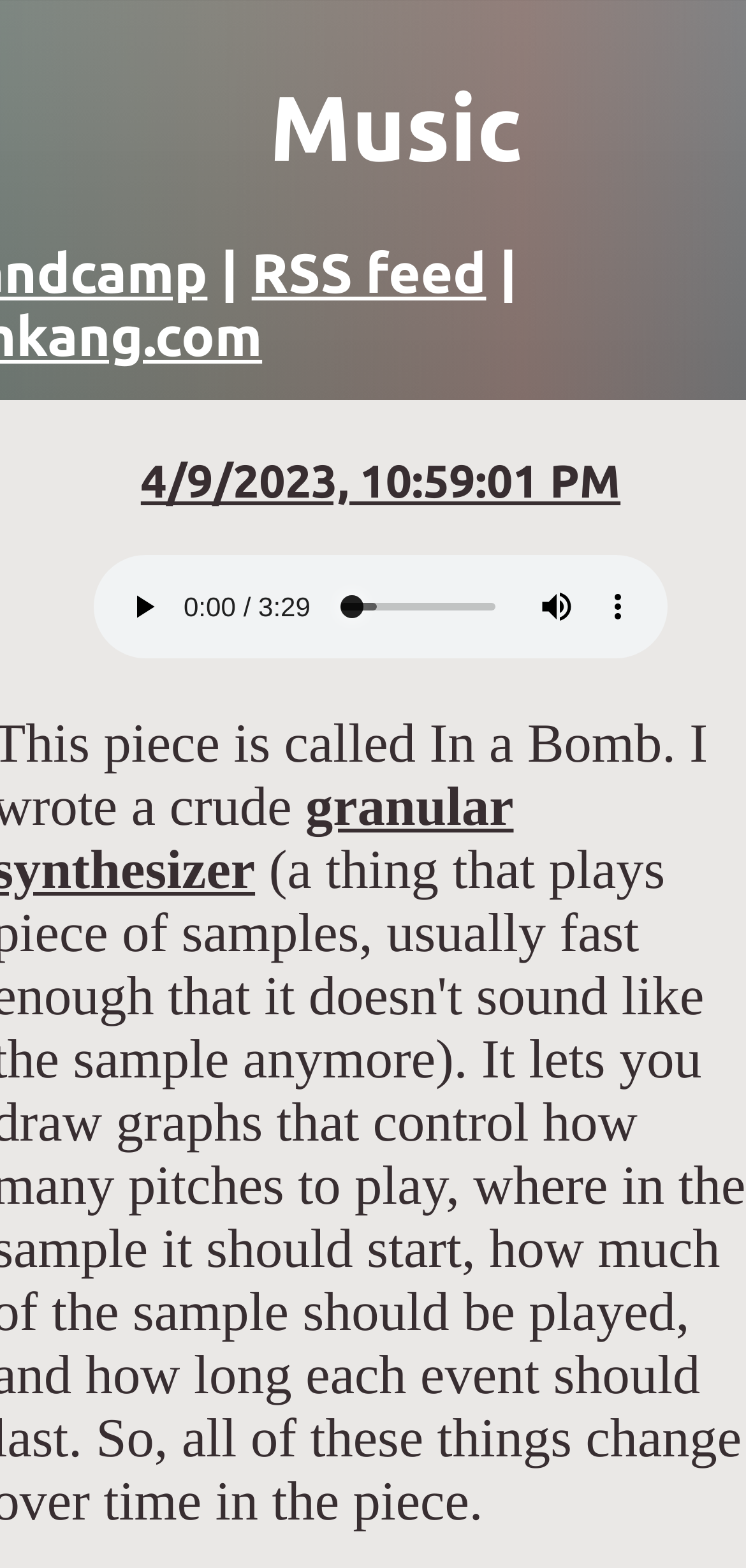Bounding box coordinates are to be given in the format (top-left x, top-left y, bottom-right x, bottom-right y). All values must be floating point numbers between 0 and 1. Provide the bounding box coordinate for the UI element described as: 4/9/2023, 10:59:01 PM

[0.189, 0.291, 0.832, 0.324]